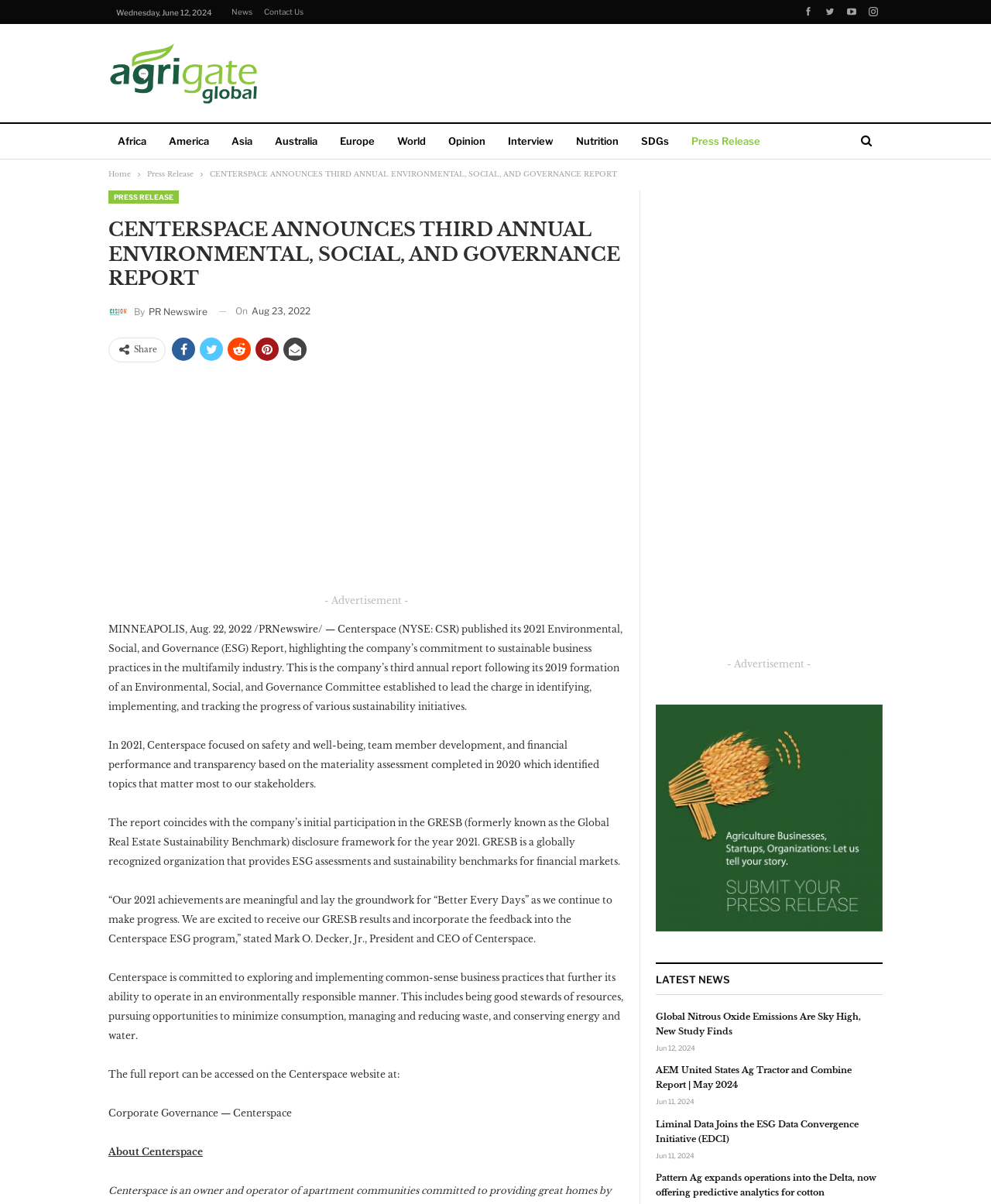What is the company's stock exchange symbol?
Please respond to the question thoroughly and include all relevant details.

I found the company's stock exchange symbol by reading the text content of the webpage, specifically the sentence that mentions 'Centerspace (NYSE: CSR) published its 2021 Environmental, Social, and Governance (ESG) Report'.